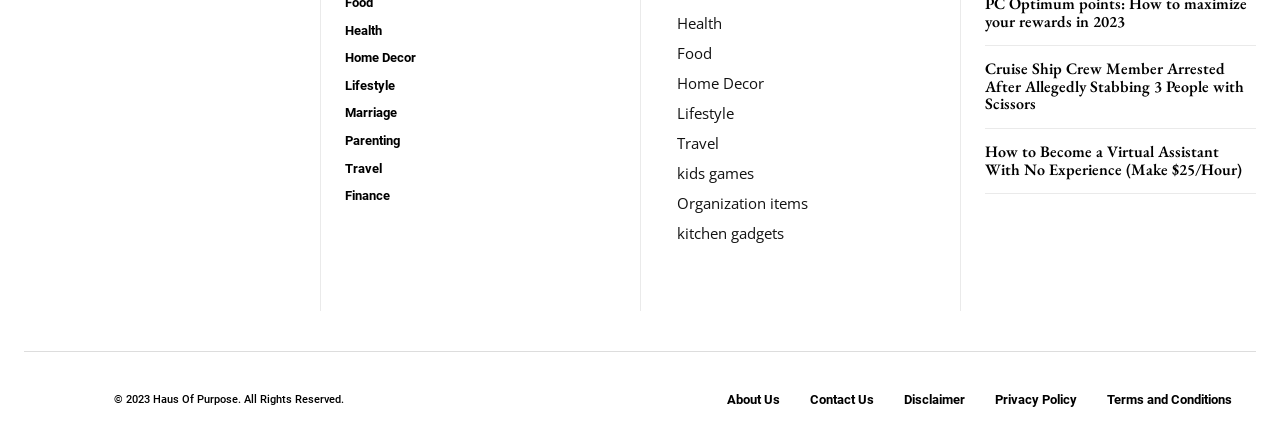Find the bounding box of the UI element described as: "Terms and Conditions". The bounding box coordinates should be given as four float values between 0 and 1, i.e., [left, top, right, bottom].

[0.865, 0.875, 0.962, 0.91]